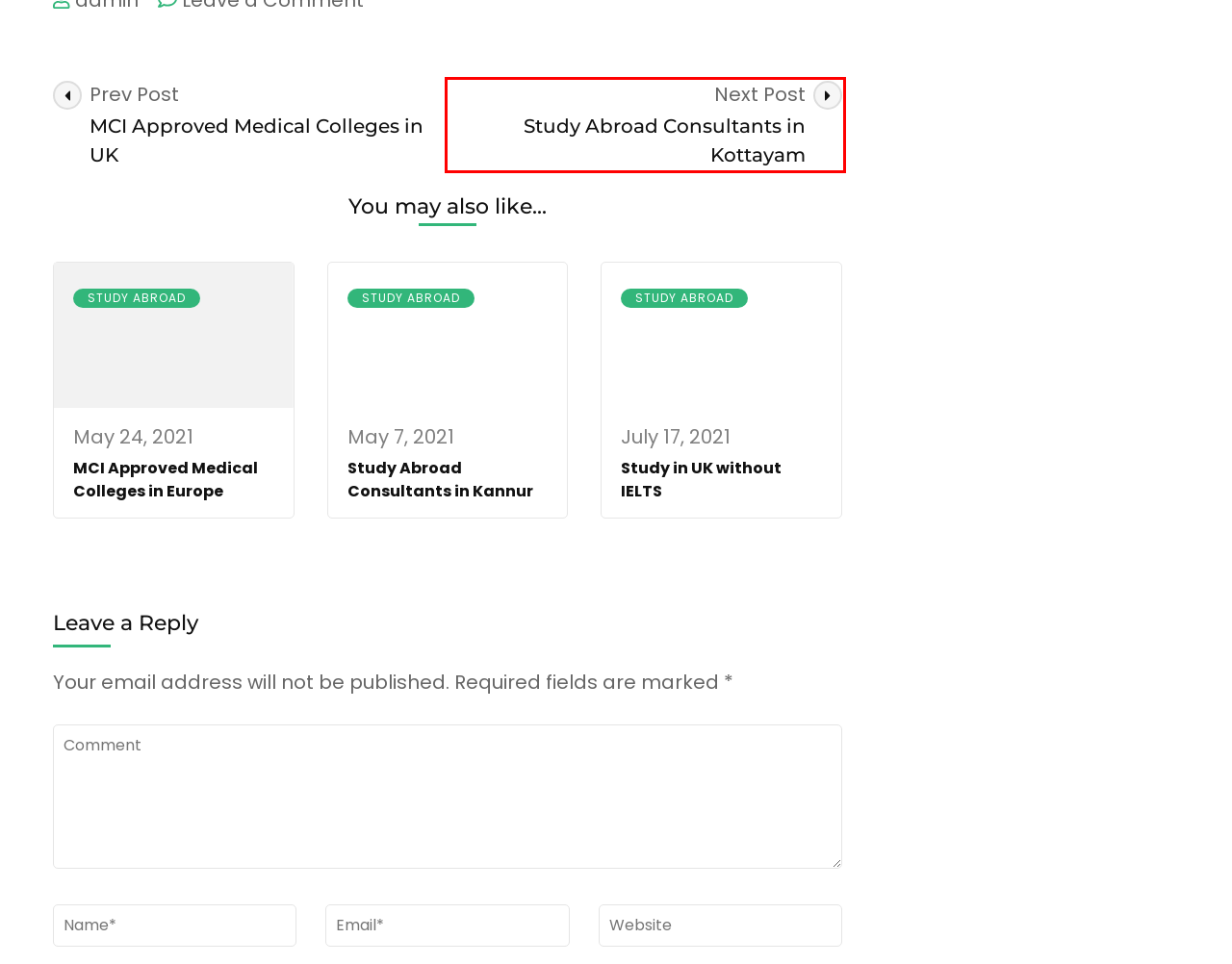Please examine the screenshot provided, which contains a red bounding box around a UI element. Select the webpage description that most accurately describes the new page displayed after clicking the highlighted element. Here are the candidates:
A. Study Abroad Consultants In Kannur (100 % Free) MBBS Abroad
B. Accelerator for WordPress - Seraphinite Solutions
C. #1 Australian Immigration Consultants In Kerala {Free PR Consultation }Study Sure Kochi
D. Best Overseas Education Consultants In Kerala: Free Advice @ Study Sure.
E. Study In UK Without IELTS . How To Get UK Study Visa Without IELTS?
F. German Recruitment Agencies In Kerala Kochi - Job Visa
G. NMC/ MCI Approved Medical Colleges In Europe List (New)
H. #1 Study Abroad Consultants In Kottayam. Overseas Education Services

H